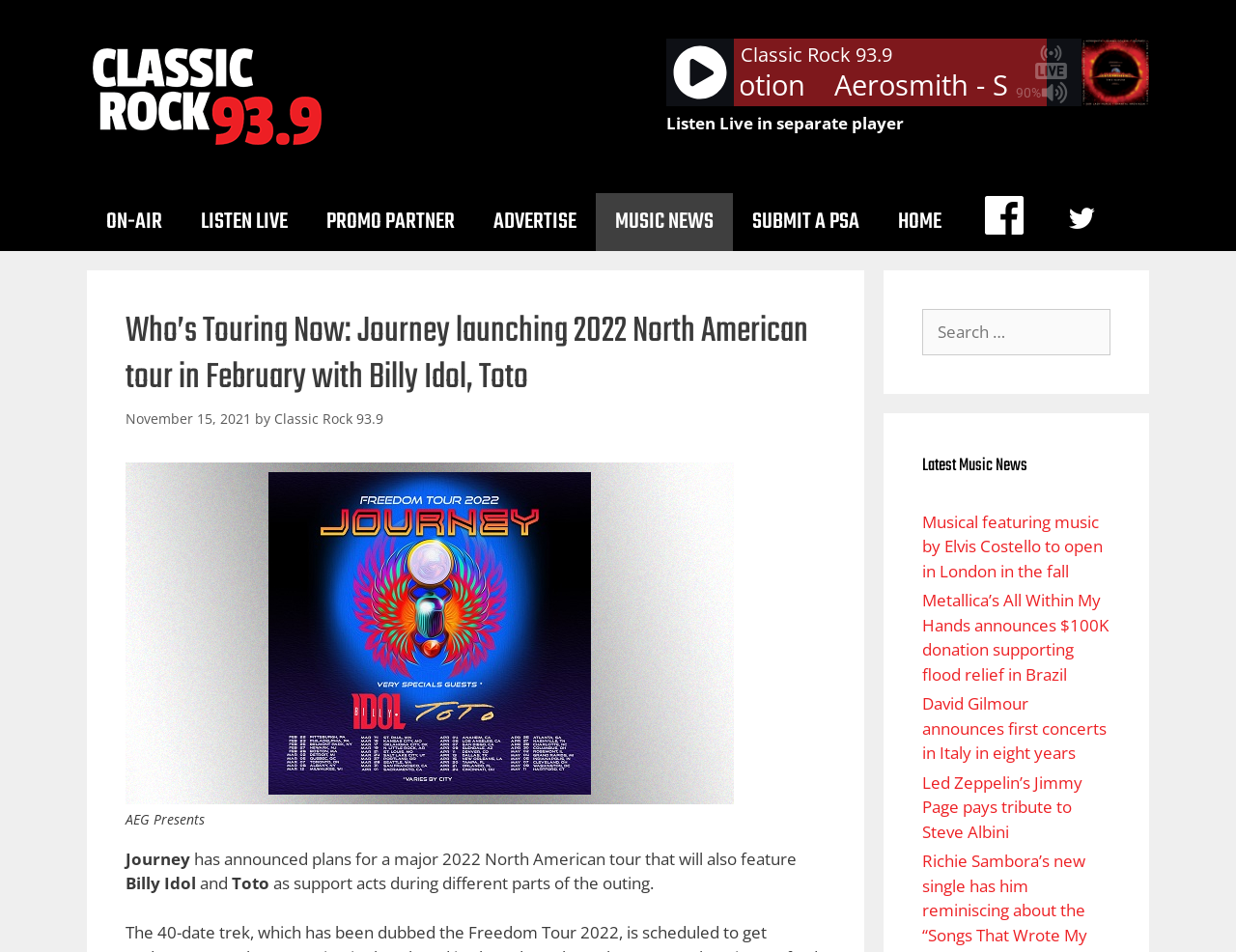Locate the bounding box coordinates of the clickable area to execute the instruction: "View the 'MUSIC NEWS' page". Provide the coordinates as four float numbers between 0 and 1, represented as [left, top, right, bottom].

[0.482, 0.203, 0.593, 0.264]